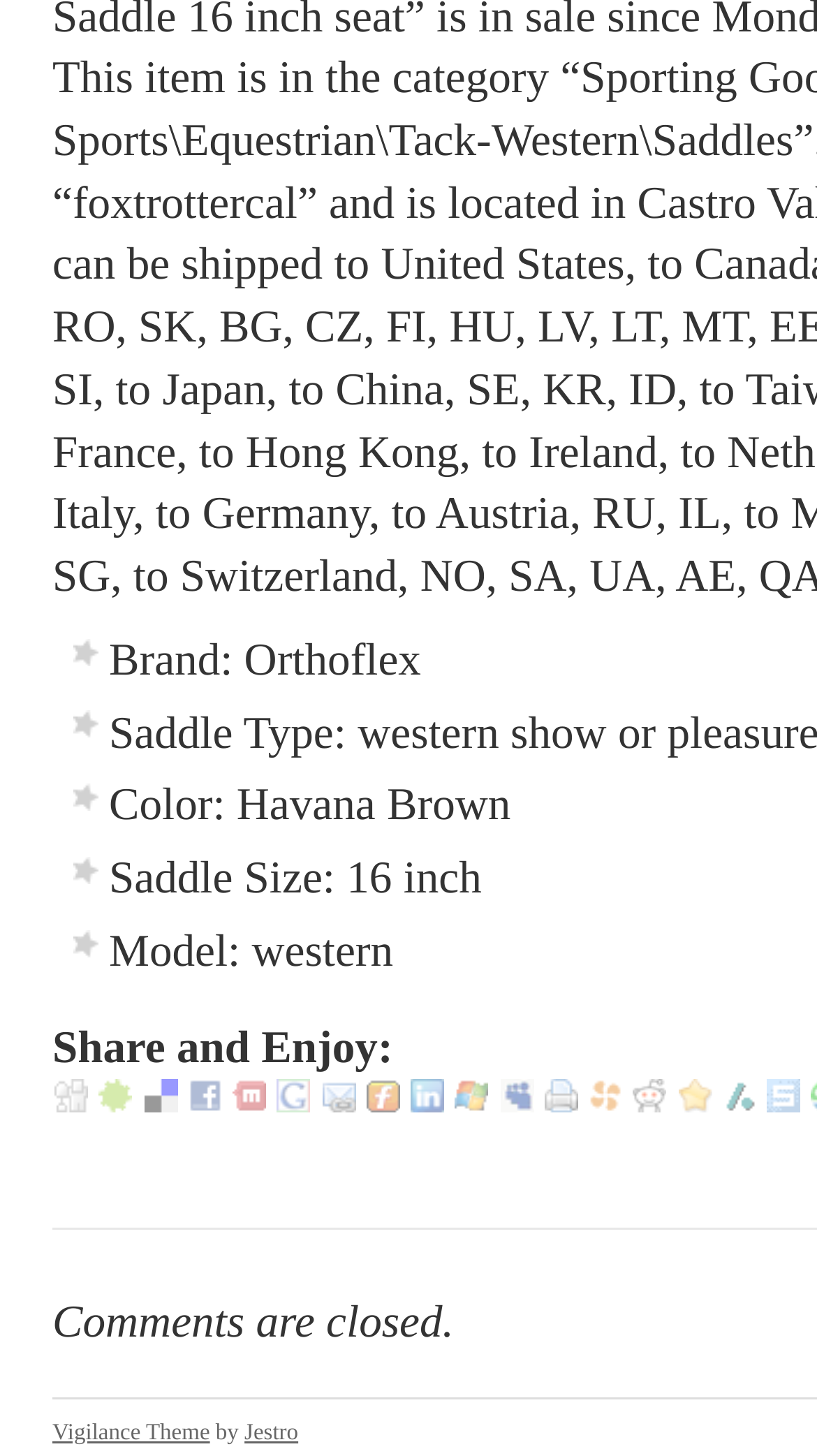Please look at the image and answer the question with a detailed explanation: What is the color of the product?

The color of the product can be determined by looking at the StaticText element with the text 'Color: Havana Brown' at the top of the webpage.